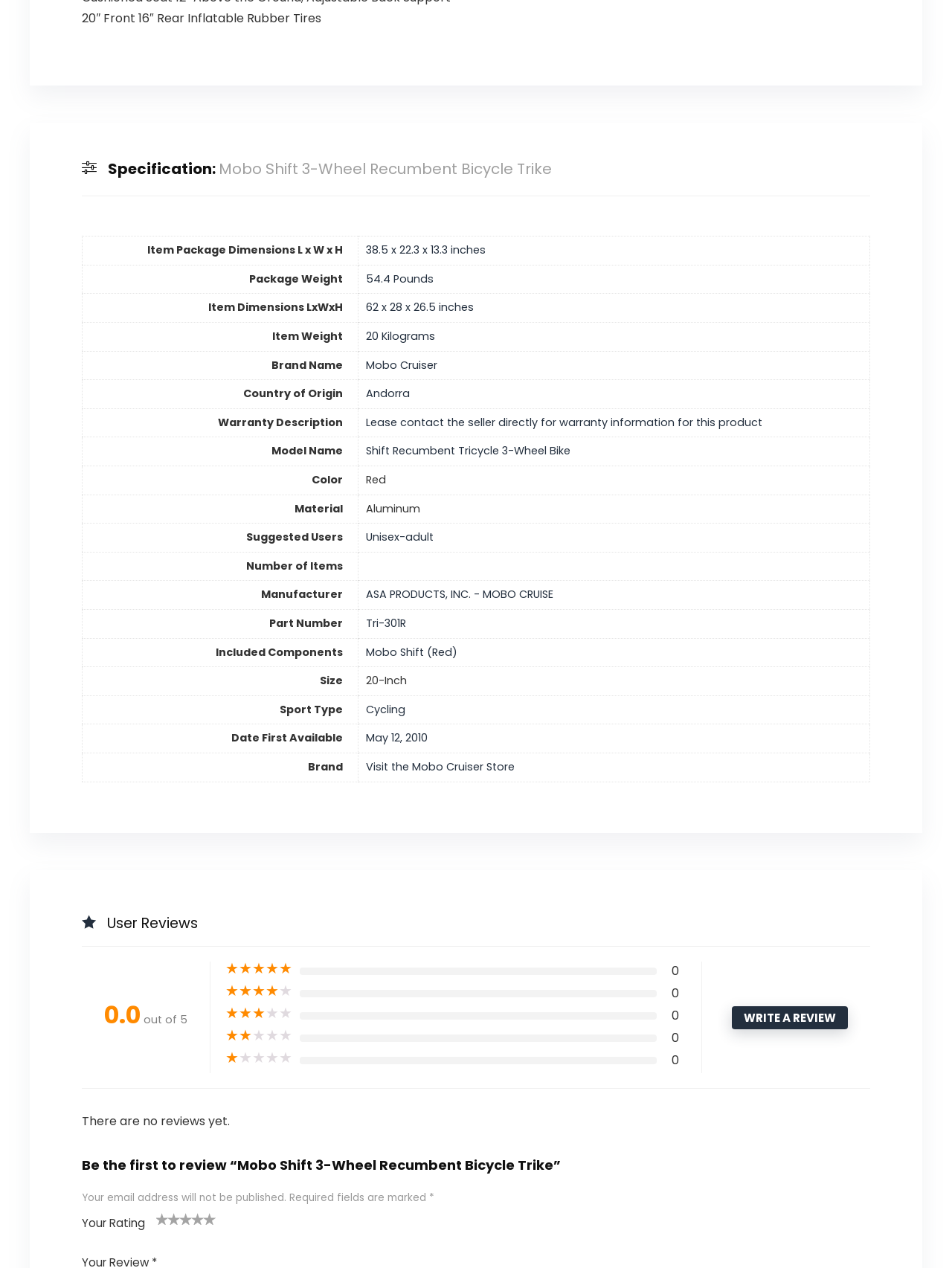What is the sport type?
Please answer the question with a detailed and comprehensive explanation.

I found the sport type by looking at the table element with the rowheader 'Sport Type' and the corresponding gridcell with the text 'Cycling'.